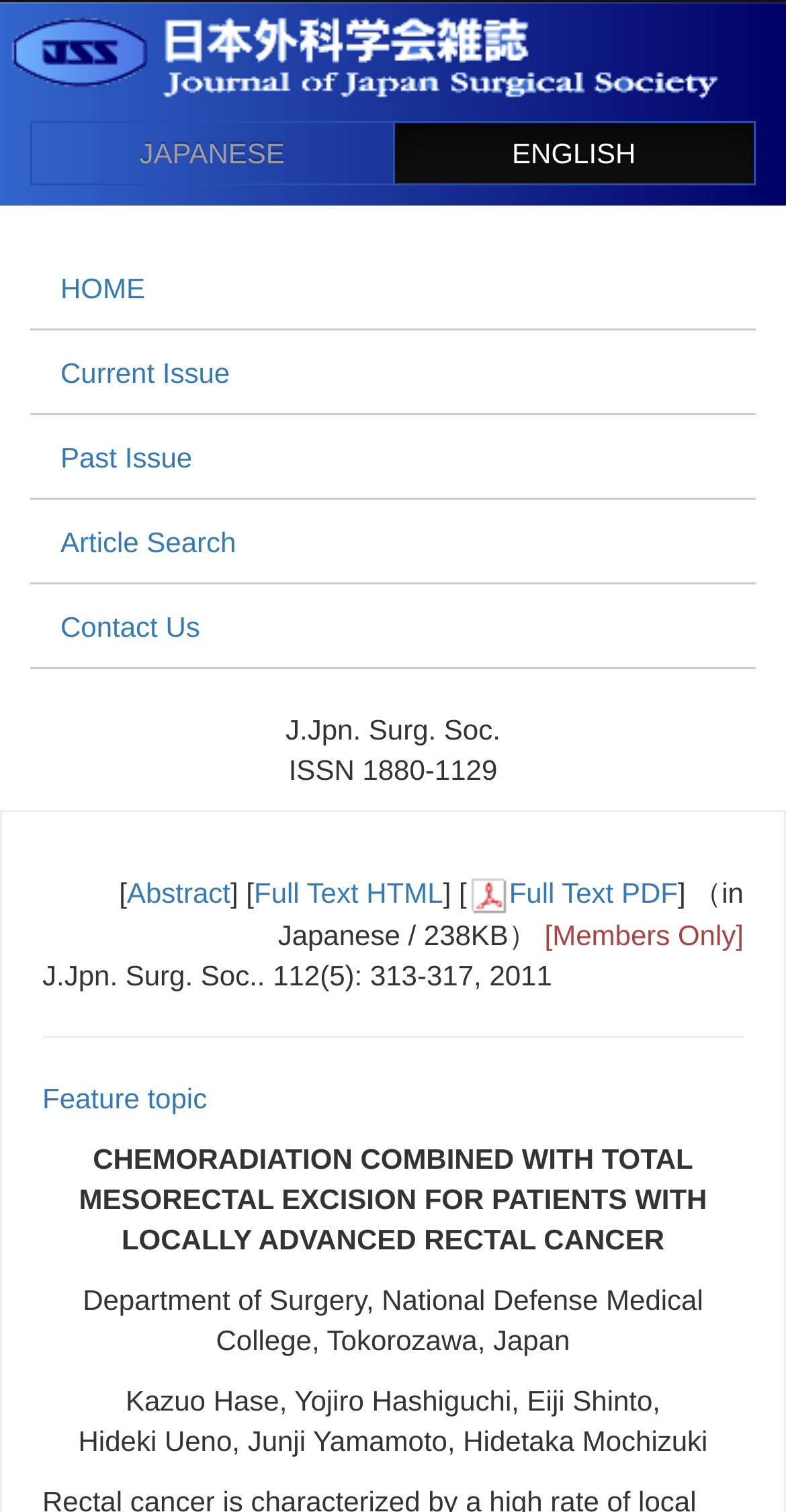What is the topic of the article?
Based on the content of the image, thoroughly explain and answer the question.

The webpage has a static text element with the description 'CHEMORADIATION COMBINED WITH TOTAL MESORECTAL EXCISION FOR PATIENTS WITH LOCALLY ADVANCED RECTAL CANCER', indicating that the topic of the article is related to rectal cancer.